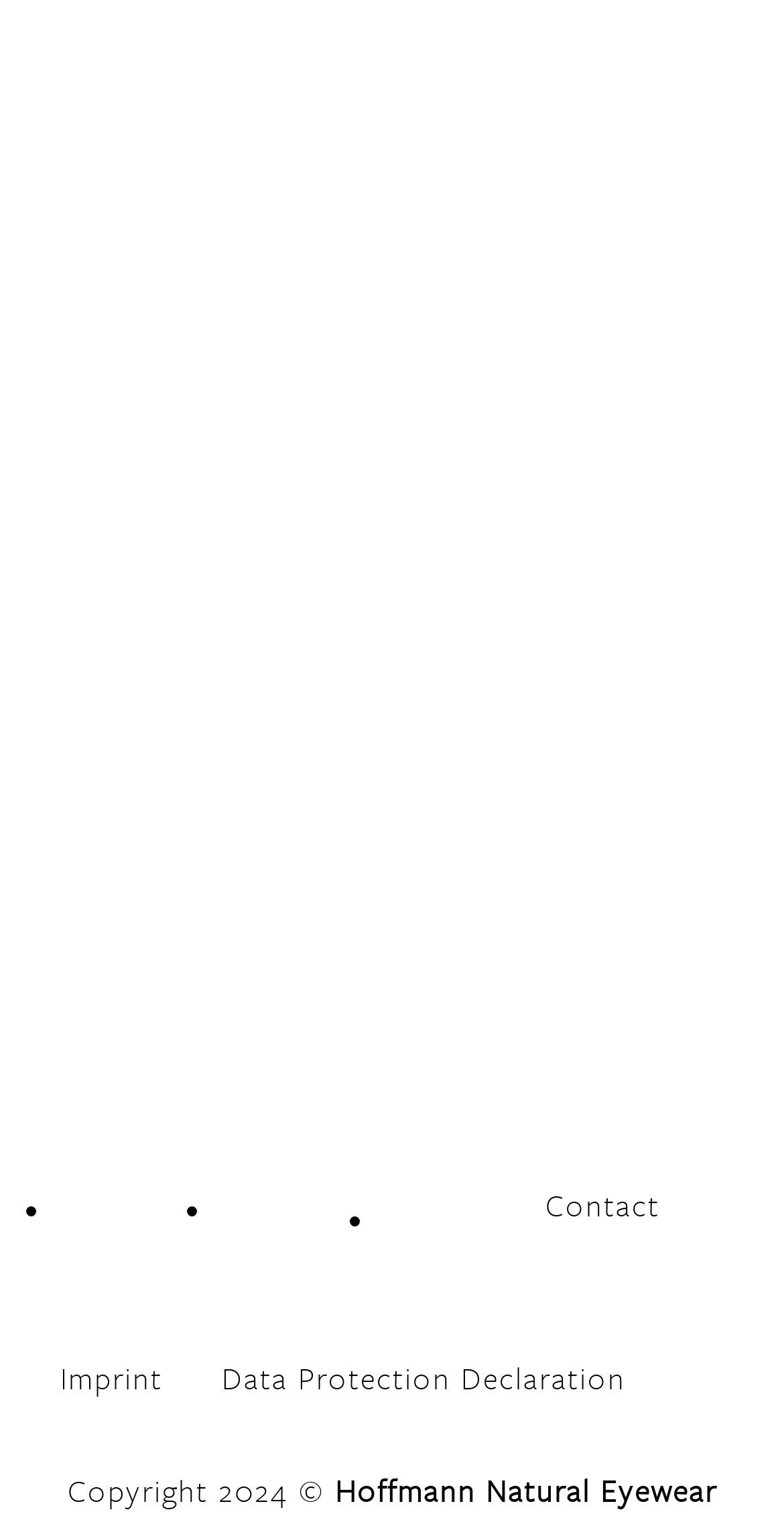What is the year of the copyright?
Could you answer the question in a detailed manner, providing as much information as possible?

I looked at the static text element with the text 'Copyright 2024 ©' and found the year of the copyright, which is 2024.